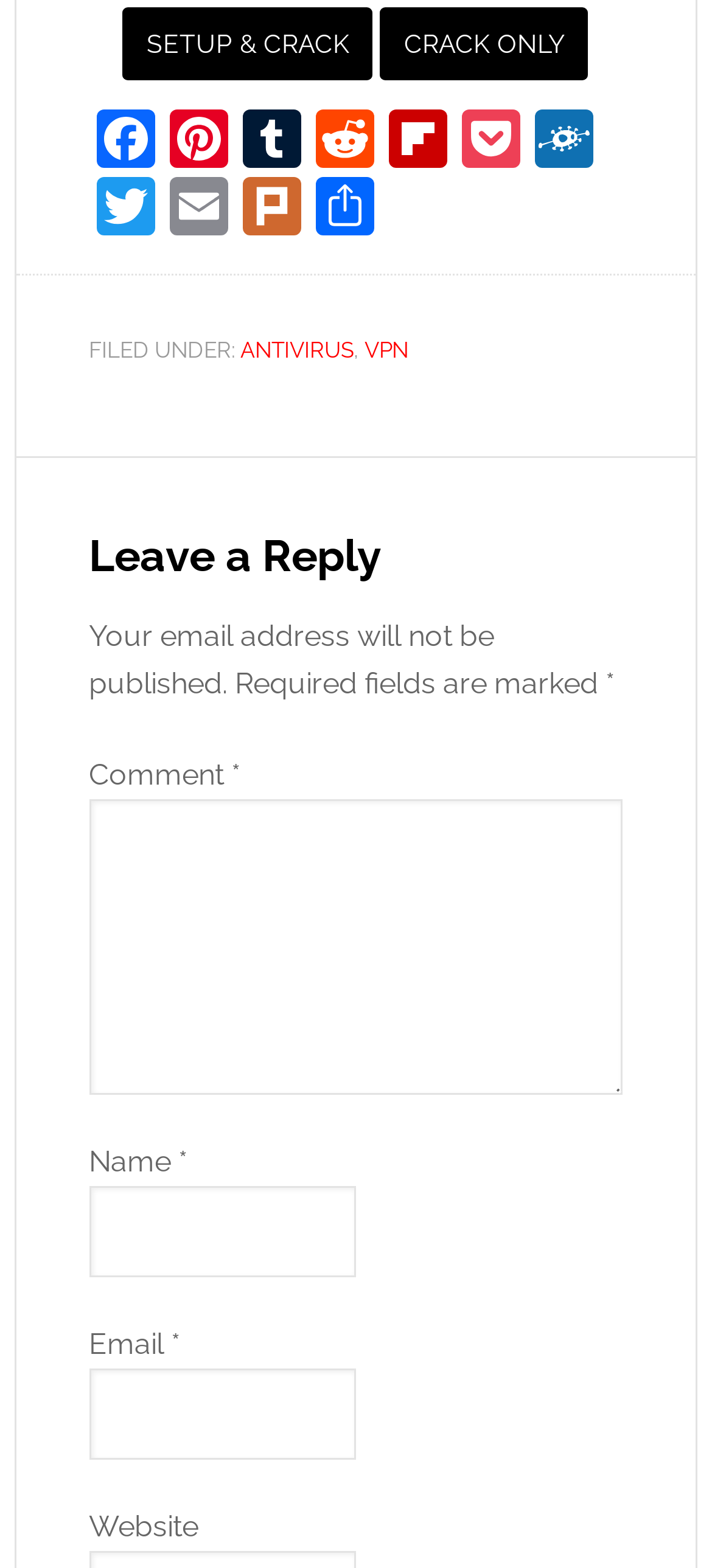How many fields are required to leave a reply?
Refer to the screenshot and respond with a concise word or phrase.

3